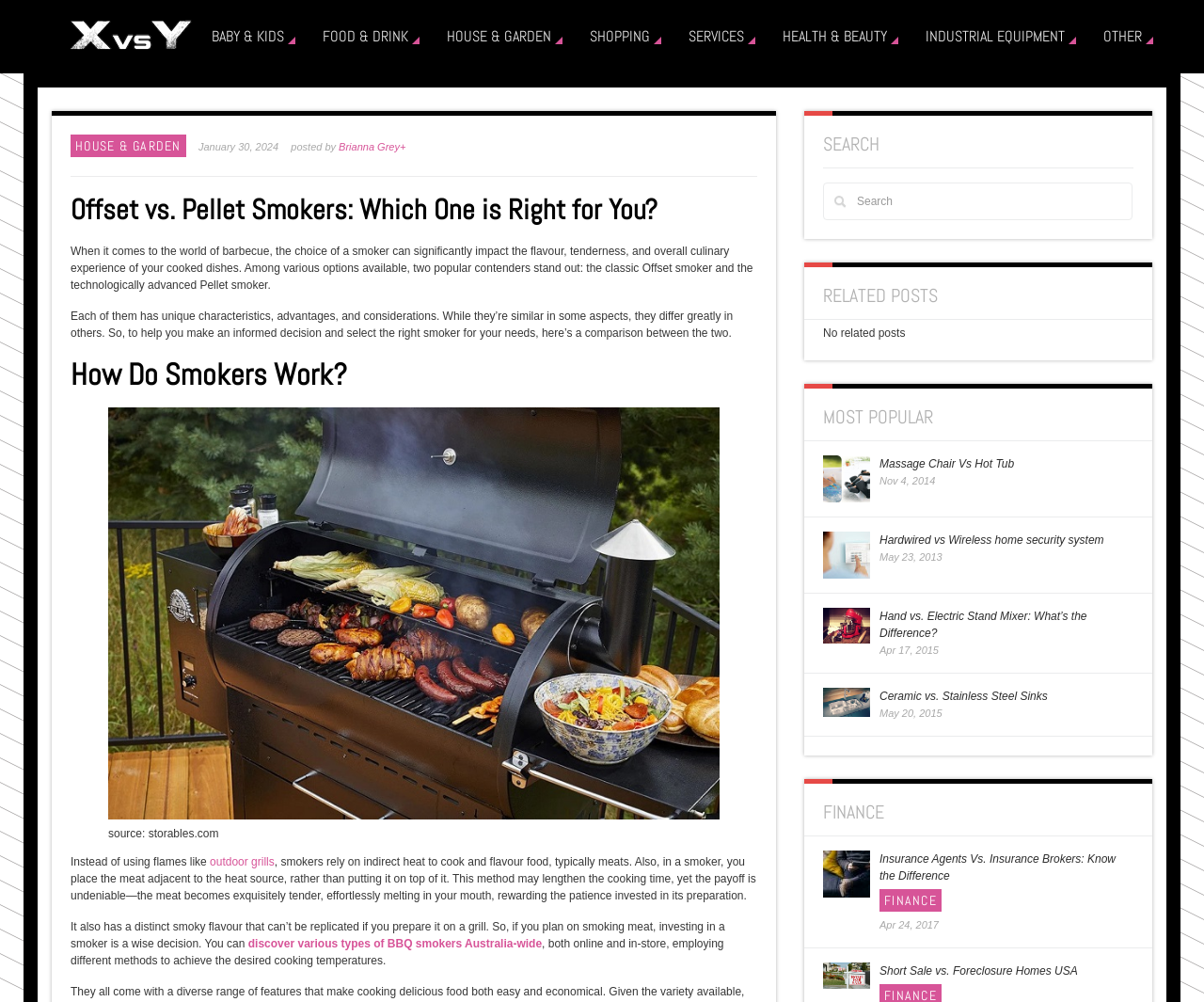Refer to the screenshot and give an in-depth answer to this question: What is the purpose of a smoker?

According to the article, a smoker is used to cook and flavor food, specifically meats, using indirect heat, which results in tender and flavorful food with a distinct smoky flavor.